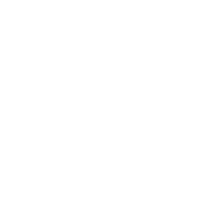What is the sensitivity threshold for the test?
Make sure to answer the question with a detailed and comprehensive explanation.

The sensitivity threshold for the test is set at 1000 Ng/mL, which allows for effective monitoring of drug abuse, as it can detect elevated FKET levels quickly and accurately.